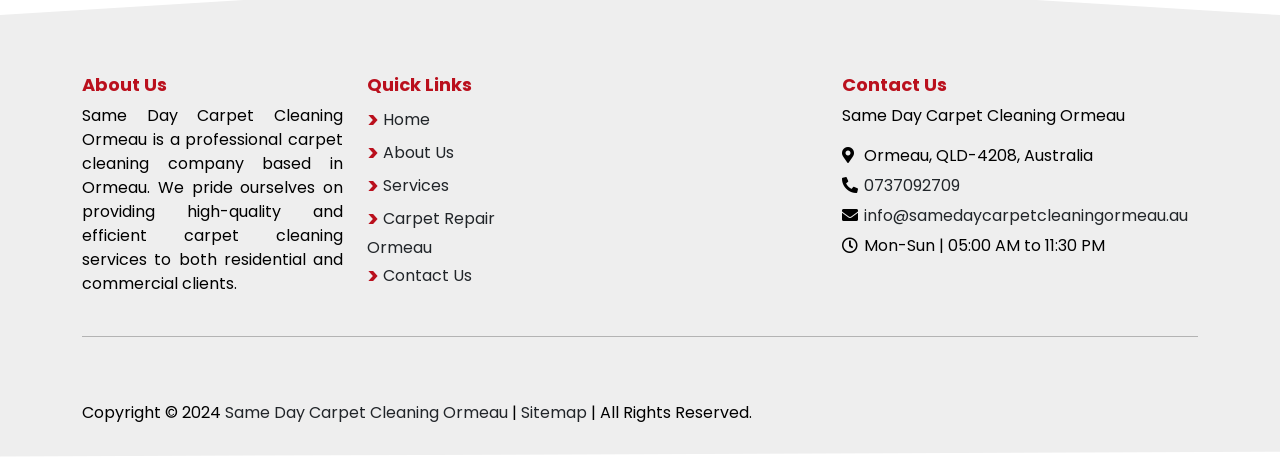Locate the bounding box coordinates of the clickable area to execute the instruction: "Send an email to the company". Provide the coordinates as four float numbers between 0 and 1, represented as [left, top, right, bottom].

[0.675, 0.446, 0.928, 0.498]